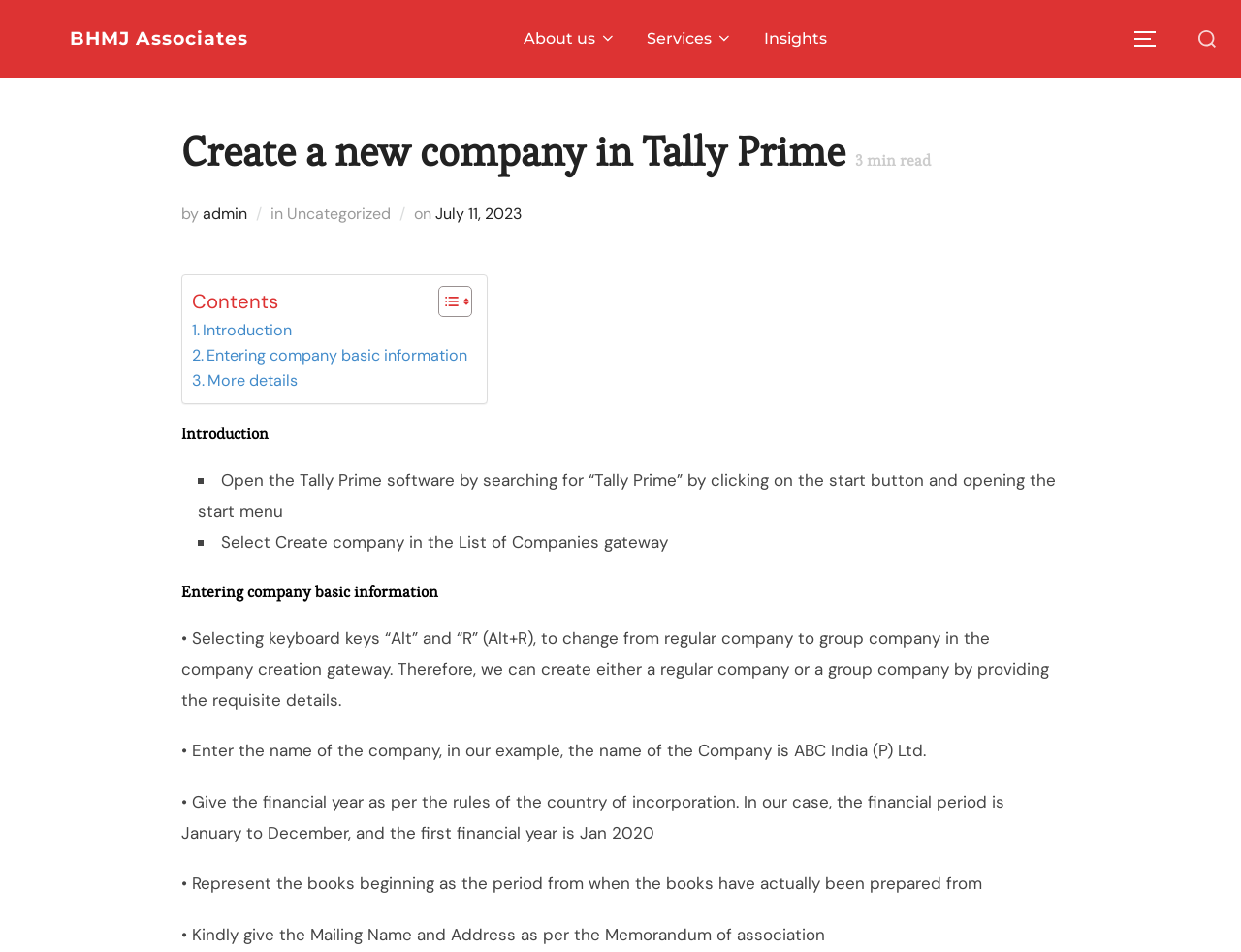Give a short answer using one word or phrase for the question:
Who is the author of the article?

admin